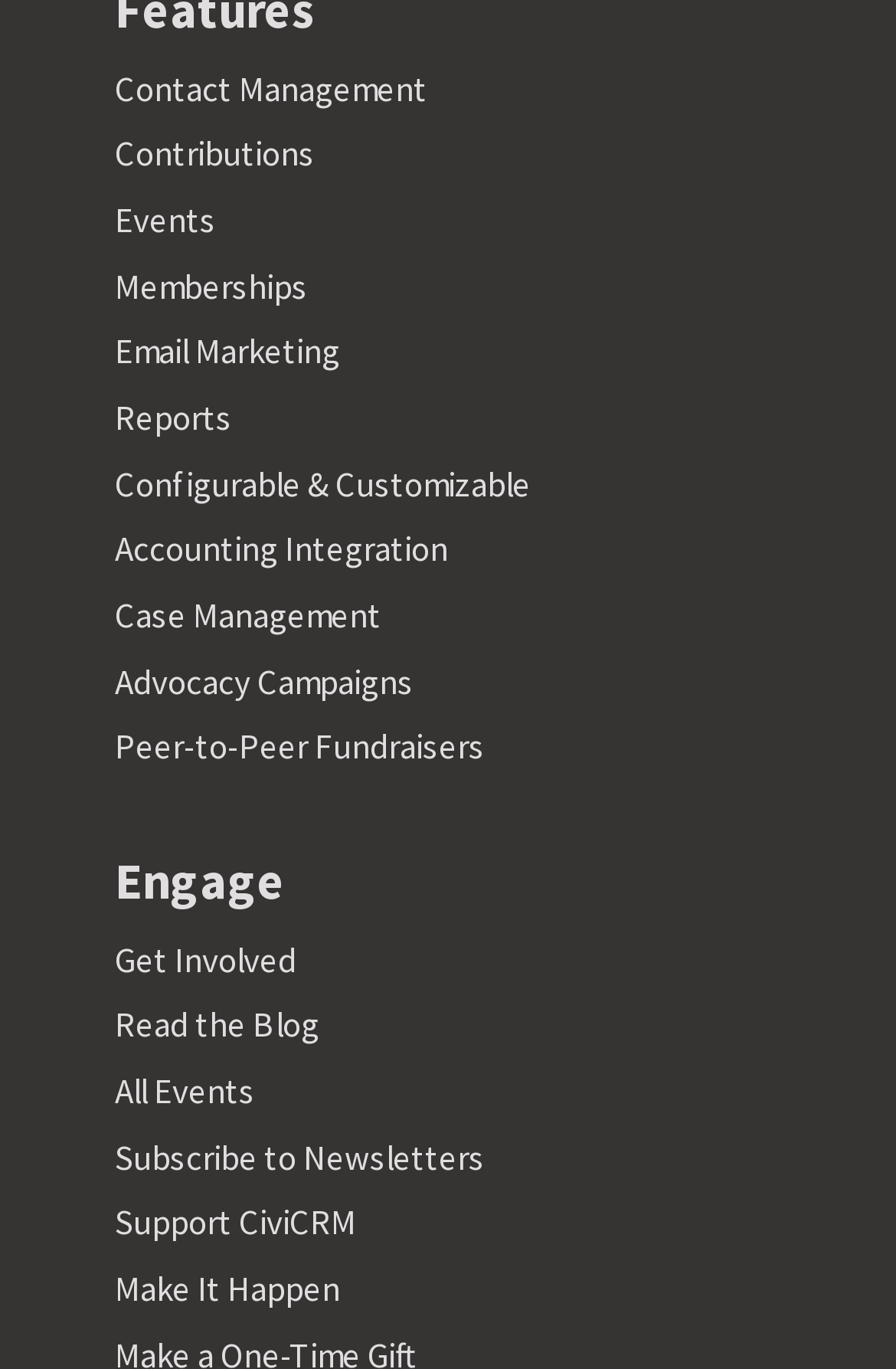Please locate the bounding box coordinates for the element that should be clicked to achieve the following instruction: "Explore advocacy campaigns". Ensure the coordinates are given as four float numbers between 0 and 1, i.e., [left, top, right, bottom].

[0.128, 0.481, 0.462, 0.513]